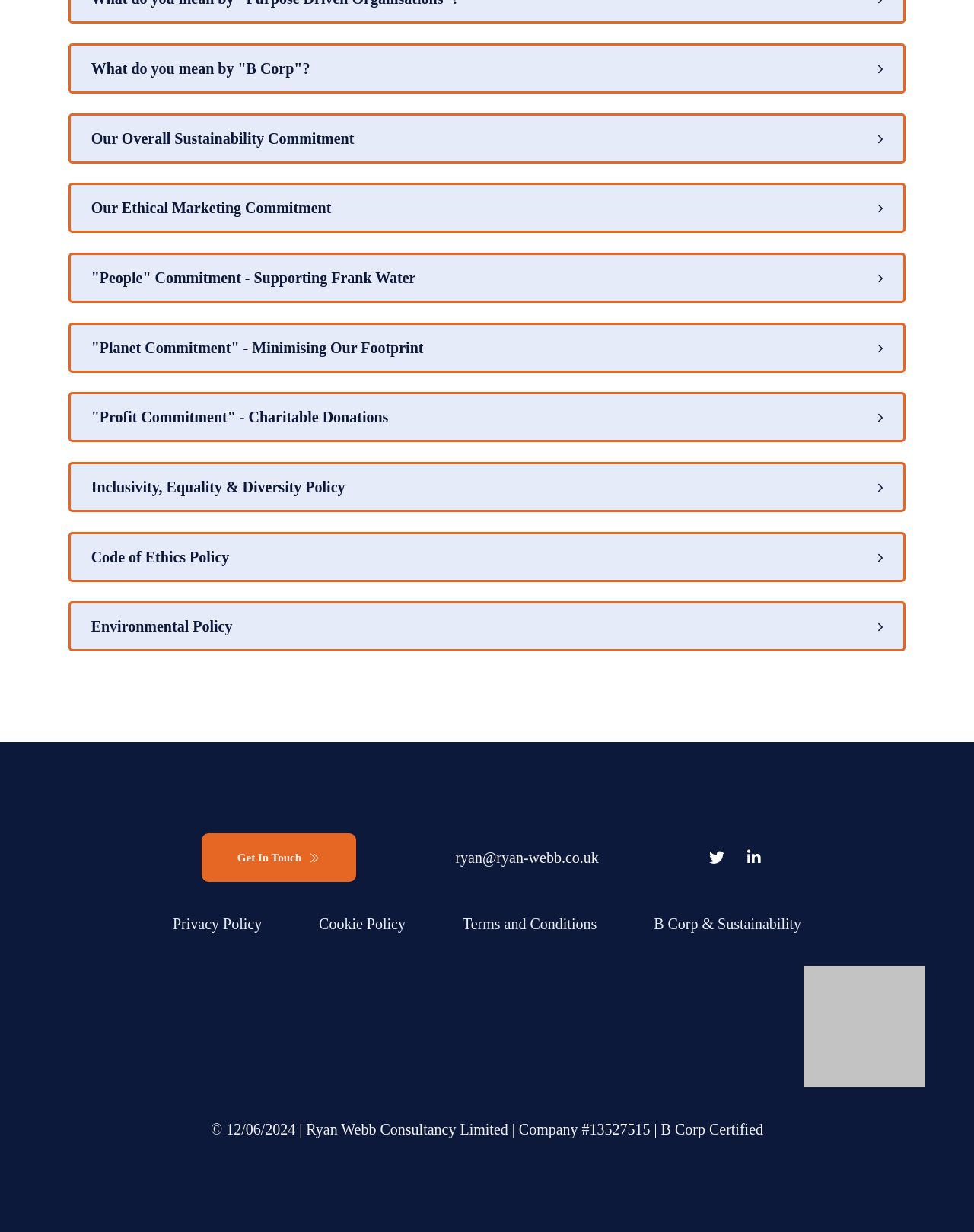Please indicate the bounding box coordinates of the element's region to be clicked to achieve the instruction: "go to NOLA Wesley homepage". Provide the coordinates as four float numbers between 0 and 1, i.e., [left, top, right, bottom].

None